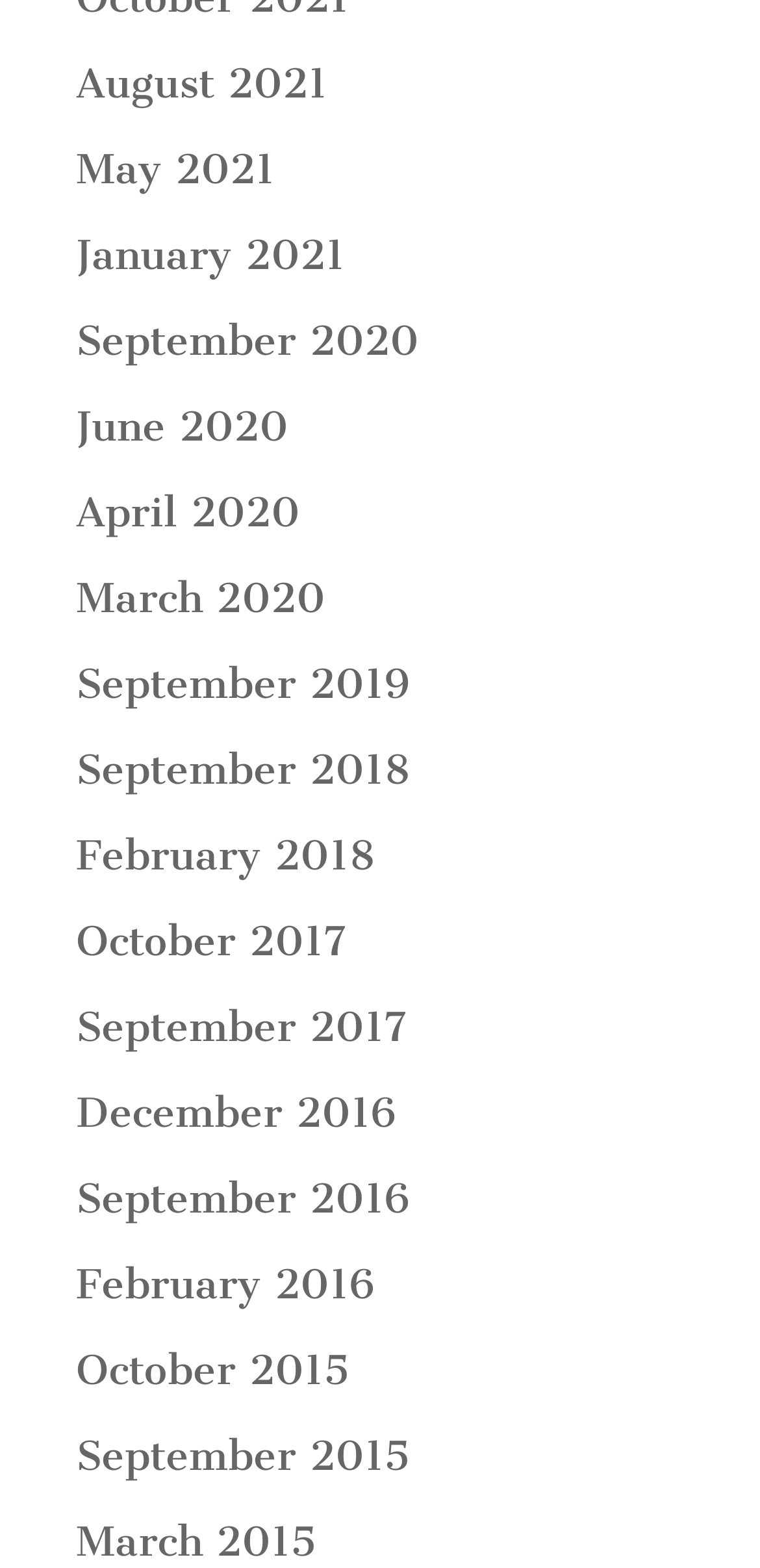Identify the bounding box coordinates of the clickable region to carry out the given instruction: "view June 2020".

[0.1, 0.256, 0.379, 0.287]